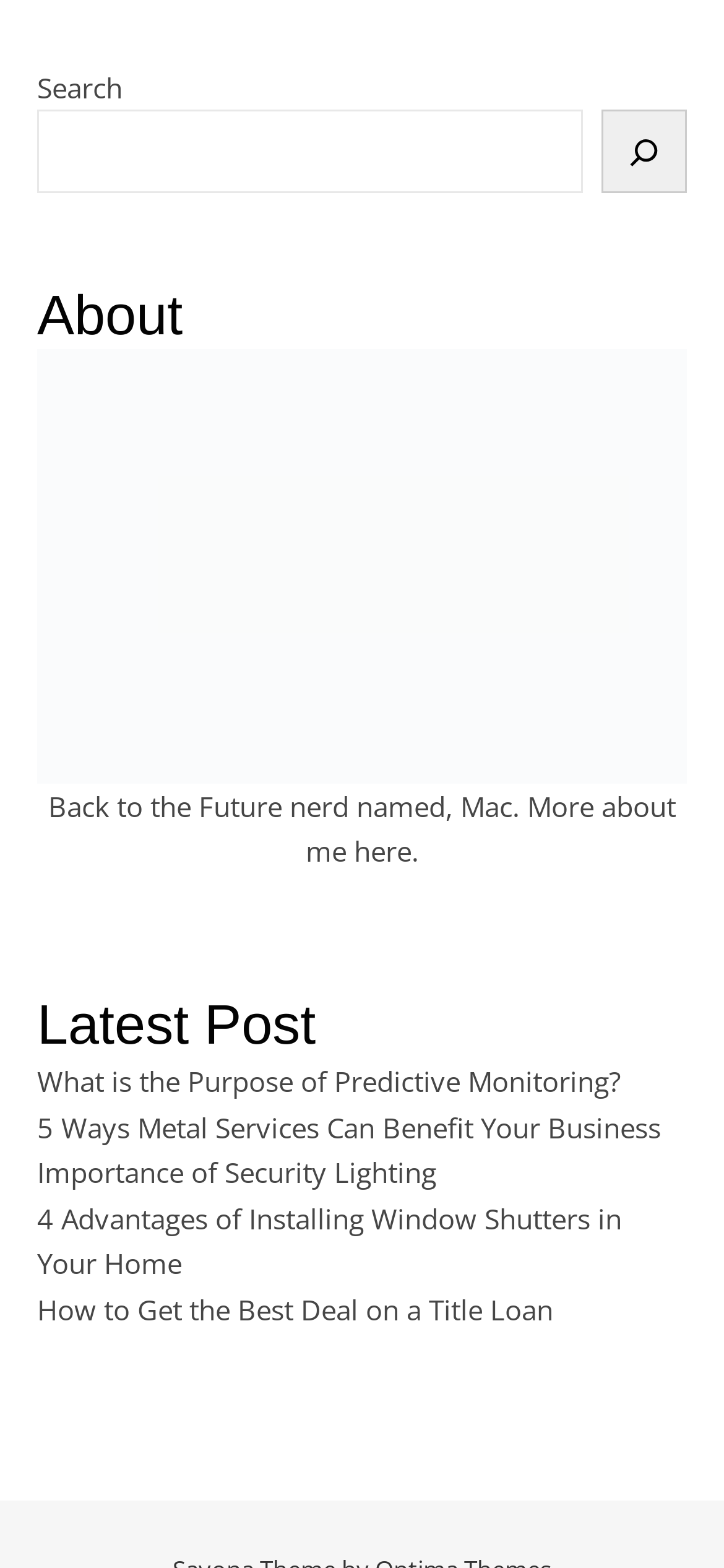Respond to the question below with a concise word or phrase:
What is the topic of the latest post?

Predictive Monitoring